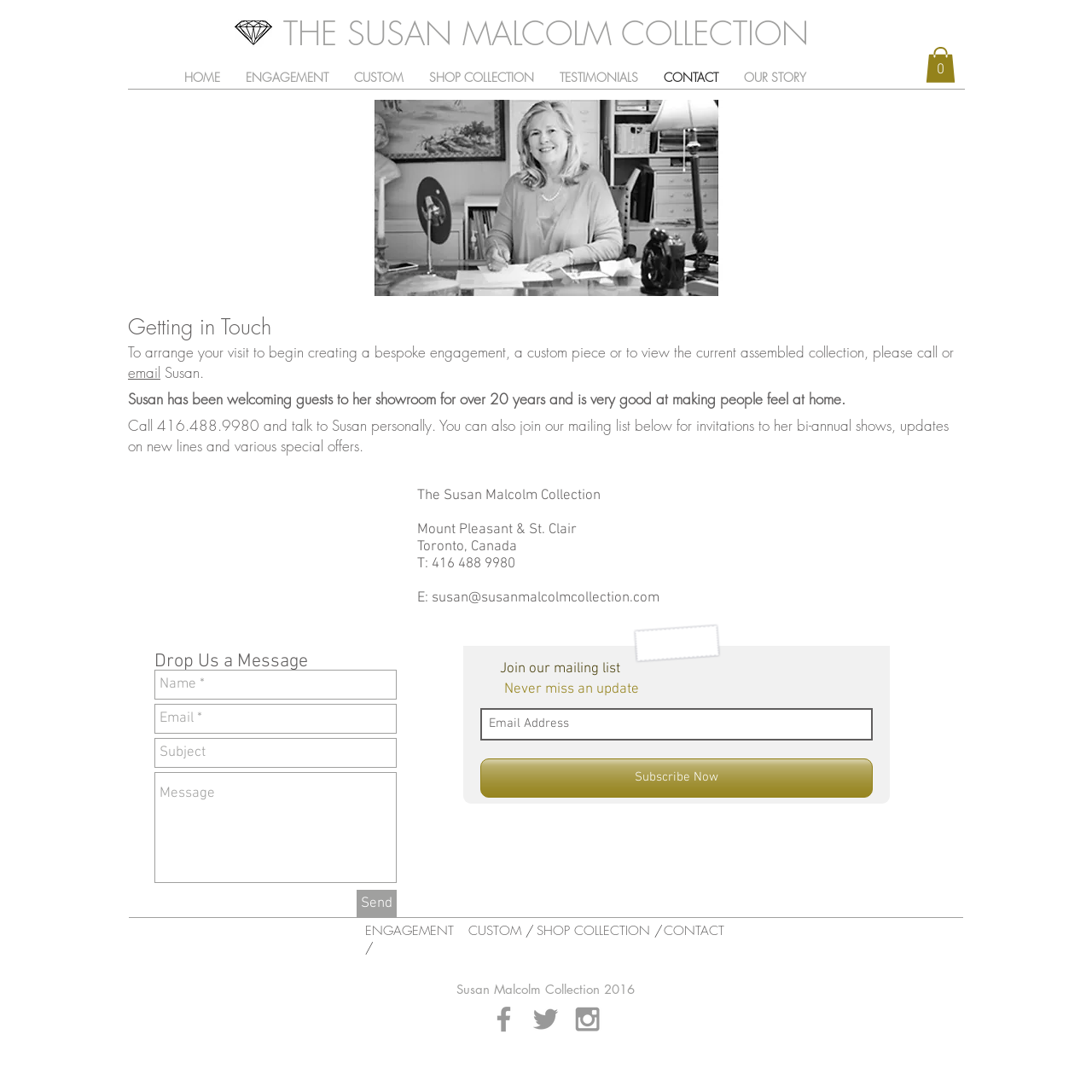Please identify the bounding box coordinates of the clickable element to fulfill the following instruction: "Click the Send button". The coordinates should be four float numbers between 0 and 1, i.e., [left, top, right, bottom].

[0.327, 0.815, 0.363, 0.841]